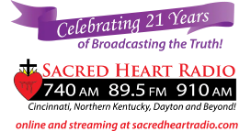What region does the radio station serve?
Refer to the image and give a detailed answer to the query.

The image highlights the geographical reach of the radio station, which includes Cincinnati, Northern Kentucky, and Dayton. This suggests that the station's broadcast area covers these regions.